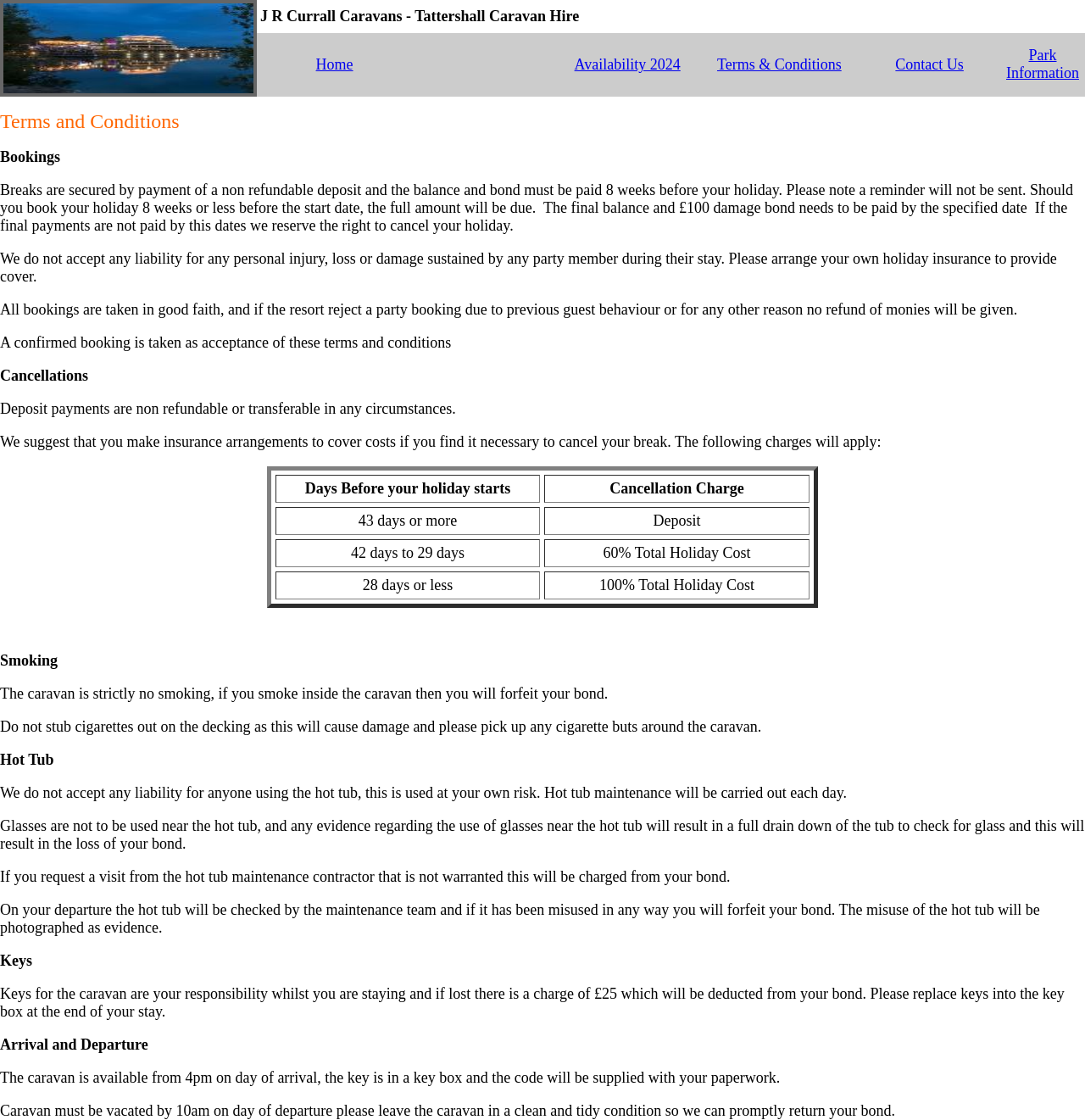Determine the bounding box for the UI element described here: "title="Instagram"".

None